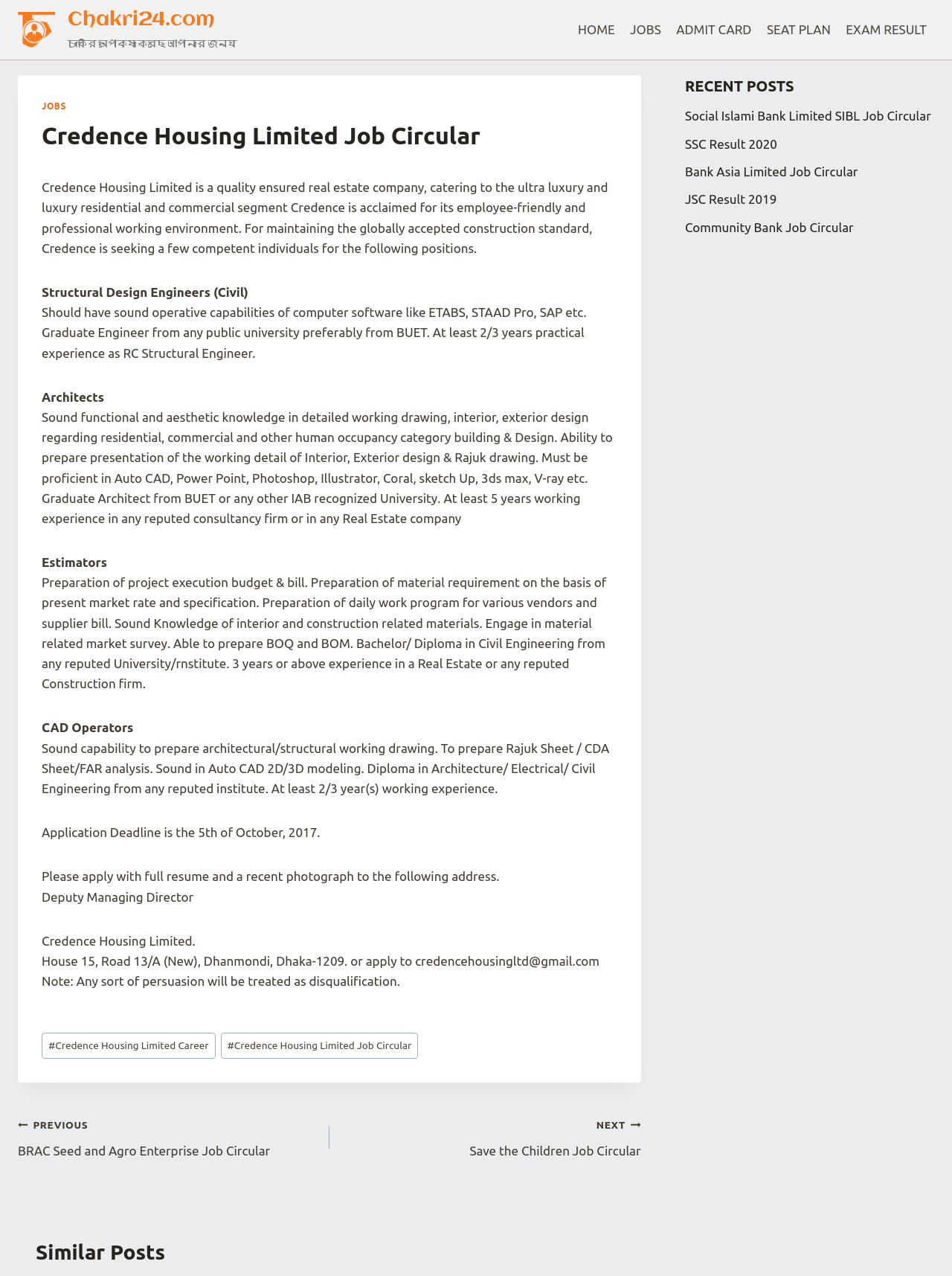What is the company name mentioned in the job circular?
Please ensure your answer is as detailed and informative as possible.

The company name is mentioned in the job circular as 'Credence Housing Limited' which is a quality ensured real estate company, catering to the ultra luxury and luxury residential and commercial segment.